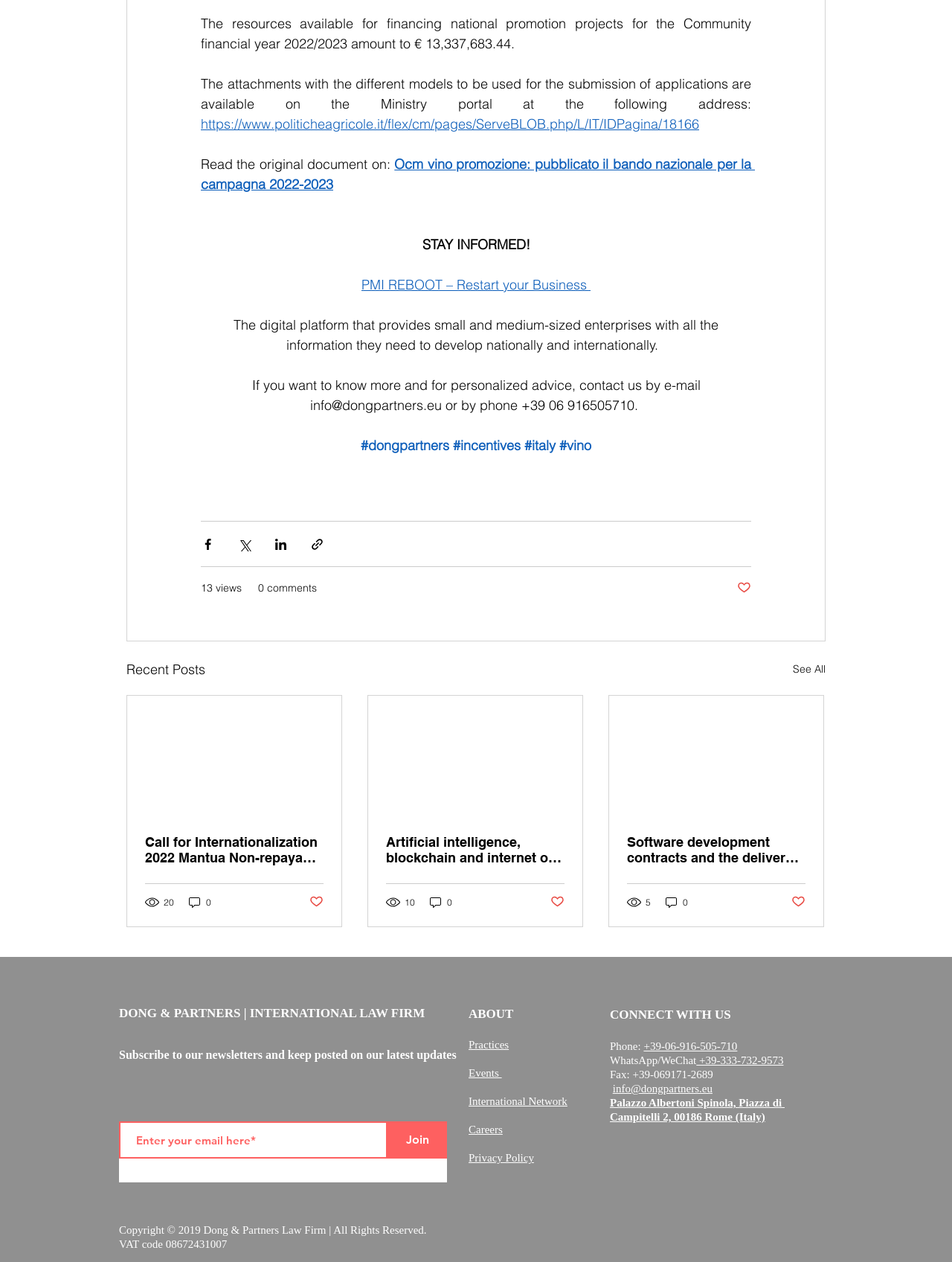Locate the UI element described as follows: "Privacy Policy". Return the bounding box coordinates as four float numbers between 0 and 1 in the order [left, top, right, bottom].

[0.492, 0.912, 0.561, 0.923]